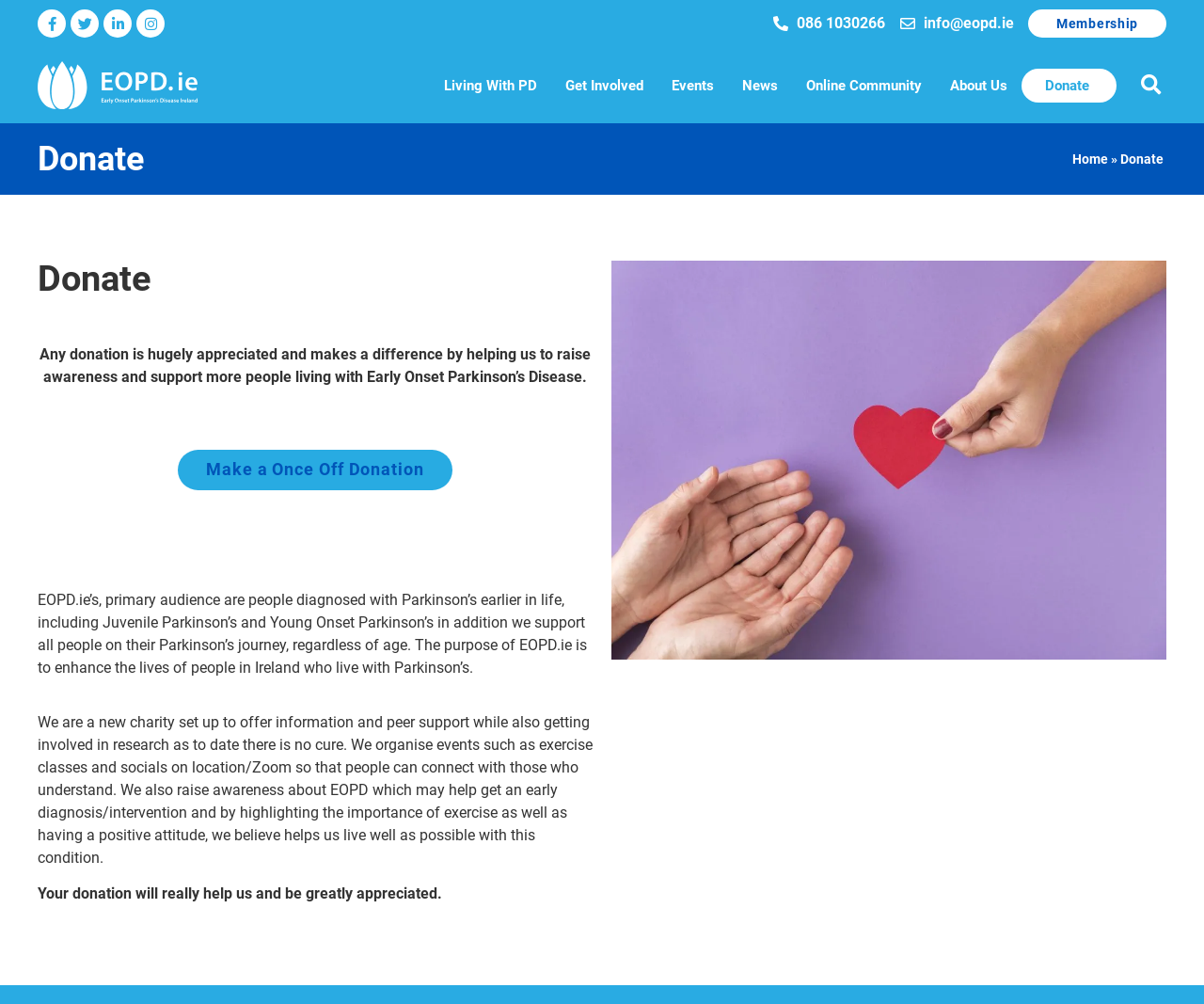Using the given element description, provide the bounding box coordinates (top-left x, top-left y, bottom-right x, bottom-right y) for the corresponding UI element in the screenshot: Make a Once Off Donation

[0.148, 0.448, 0.376, 0.488]